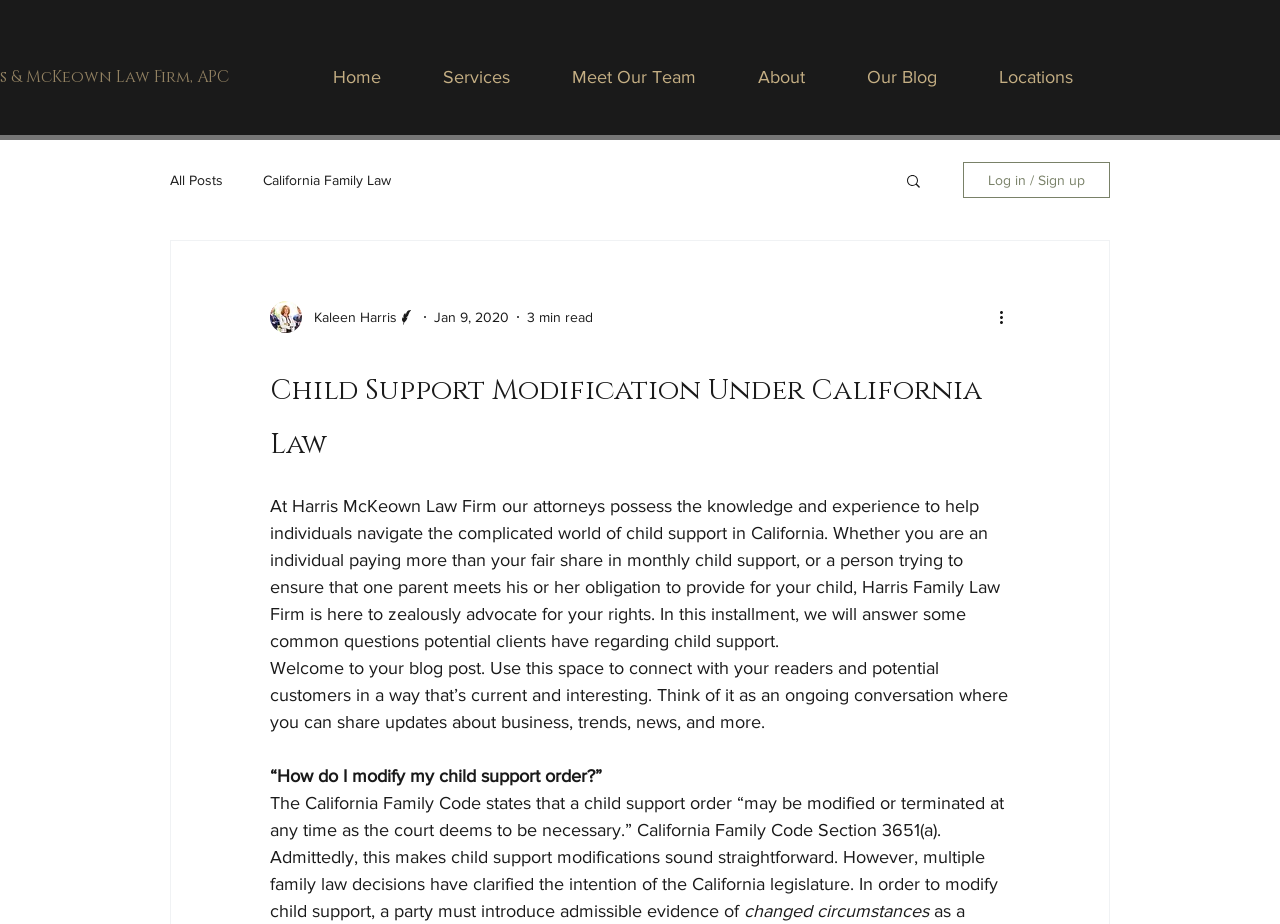Give a detailed explanation of the elements present on the webpage.

The webpage is about child support modification under California law, specifically discussing the services provided by Harris McKeown Law Firm. At the top, there is a navigation bar with links to different sections of the website, including "Home", "Services", "Meet Our Team", "About", "Our Blog", and "Locations". Below the navigation bar, there is a secondary navigation bar with links to "All Posts" and "California Family Law" under the "blog" category. 

To the right of the secondary navigation bar, there is a search button with a magnifying glass icon. Further to the right, there is a "Log in / Sign up" button. 

Below the navigation bars, there is an article with a heading "Child Support Modification Under California Law". The article is written by Kaleen Harris, a writer, and was published on January 9, 2020. The article takes about 3 minutes to read. 

The article starts with an introduction to the law firm and its services, followed by a section that answers common questions about child support. The questions and answers are presented in a conversational tone, with the writer addressing the reader directly. 

There are several images on the page, including the writer's picture, a generic icon next to the writer's name, and an icon next to the "More actions" button. The "More actions" button is located at the bottom right of the article.